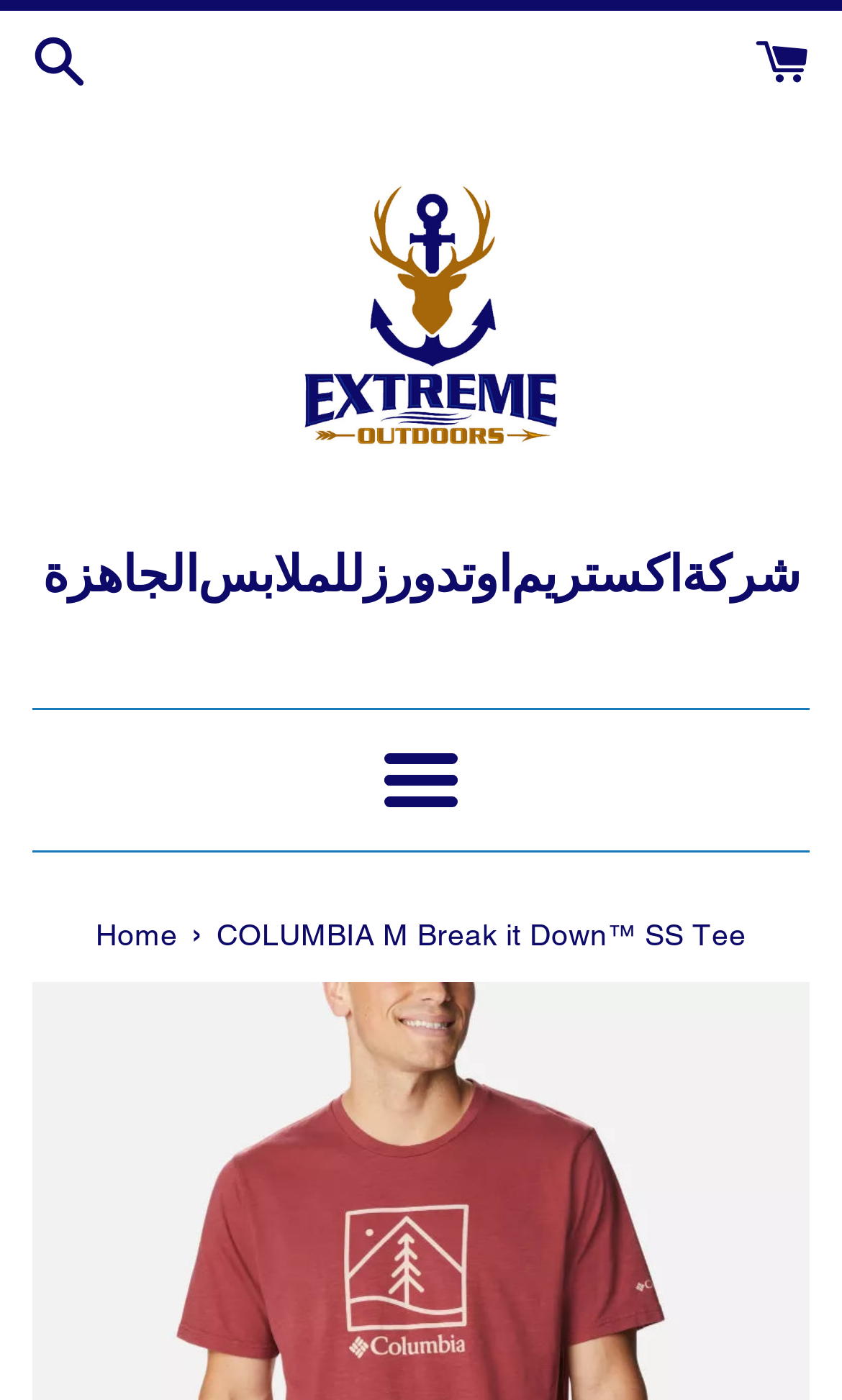What is the language of the Arabic text?
Use the screenshot to answer the question with a single word or phrase.

Arabic